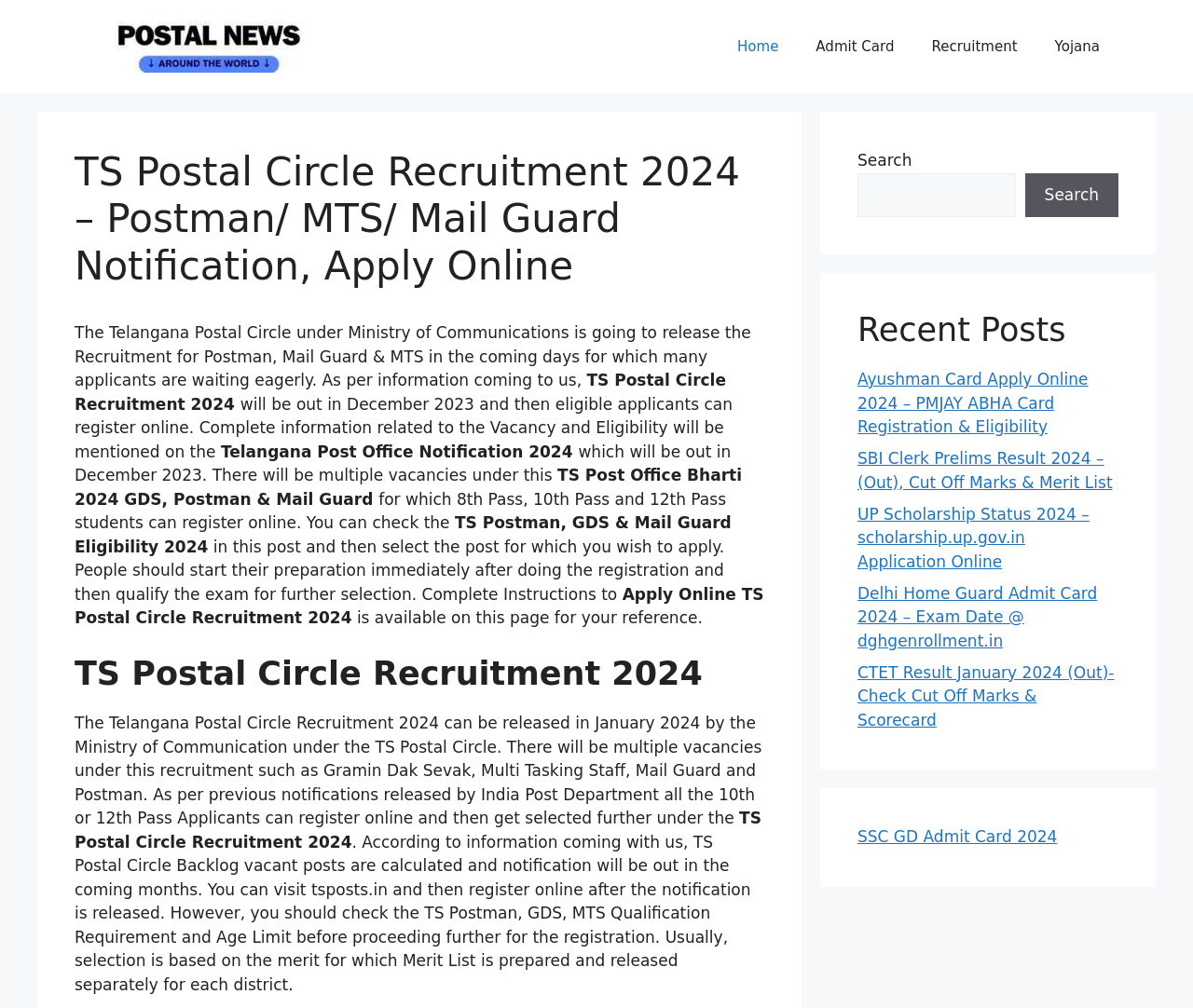What is the official website for TS Postal Circle Recruitment?
Answer the question using a single word or phrase, according to the image.

tsposts.in